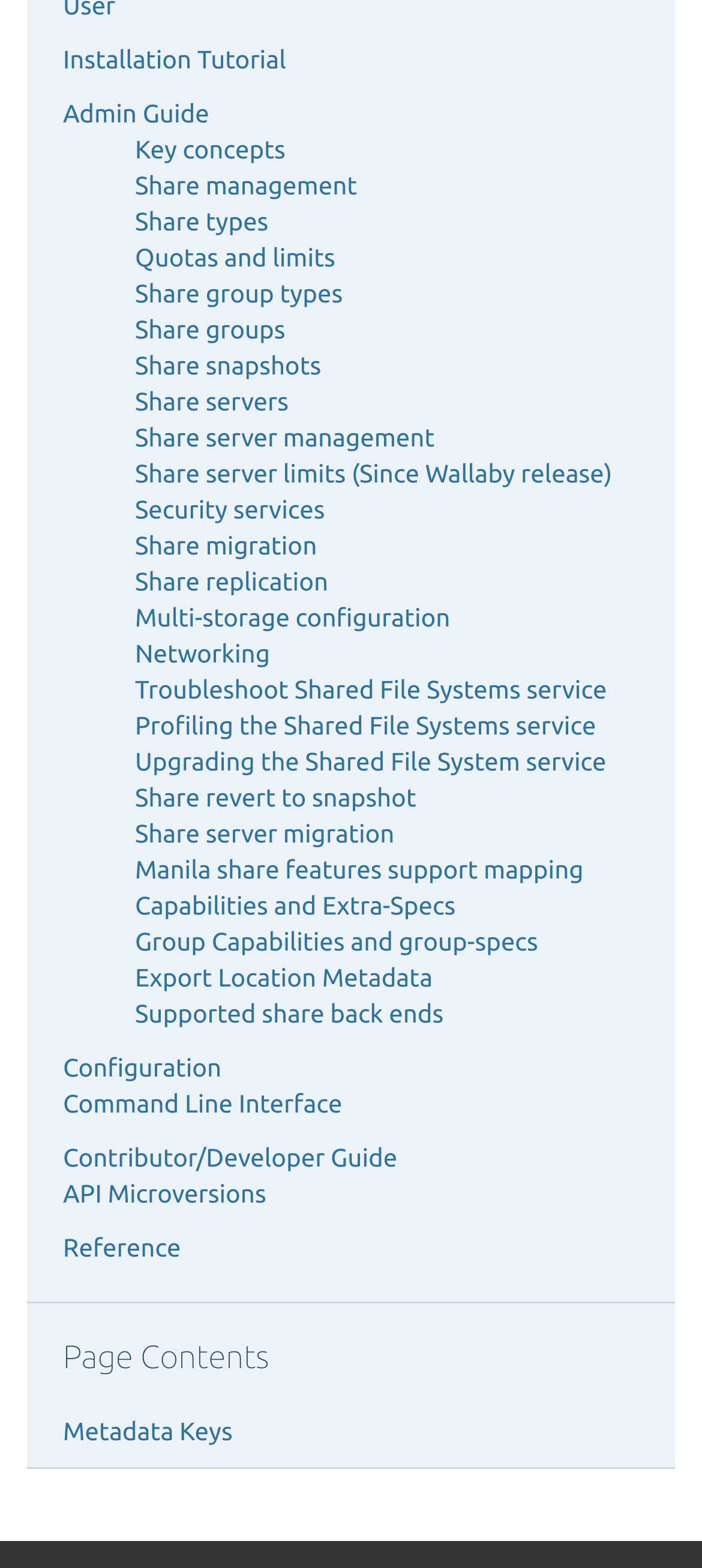Identify the bounding box coordinates of the clickable region required to complete the instruction: "Visit the website of 'Magazine Pro'". The coordinates should be given as four float numbers within the range of 0 and 1, i.e., [left, top, right, bottom].

None